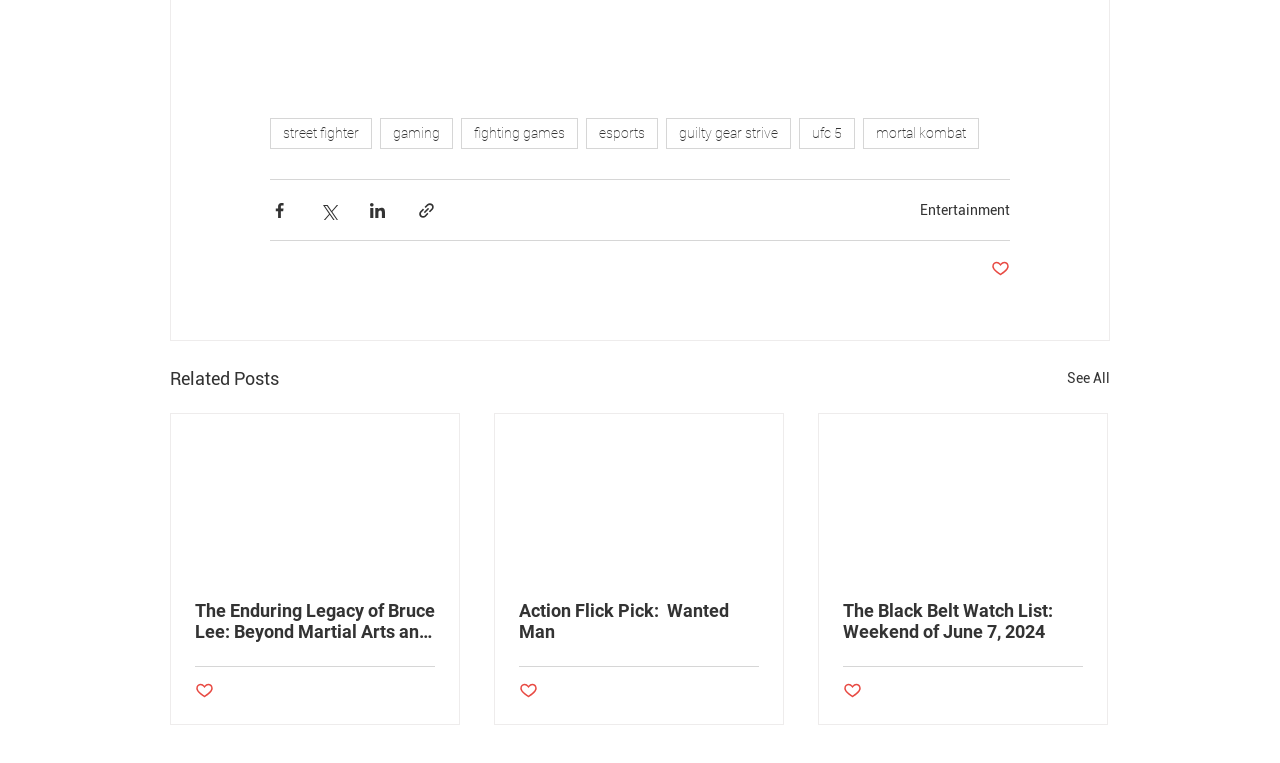Find the bounding box coordinates of the element's region that should be clicked in order to follow the given instruction: "Like the post". The coordinates should consist of four float numbers between 0 and 1, i.e., [left, top, right, bottom].

[0.152, 0.892, 0.167, 0.92]